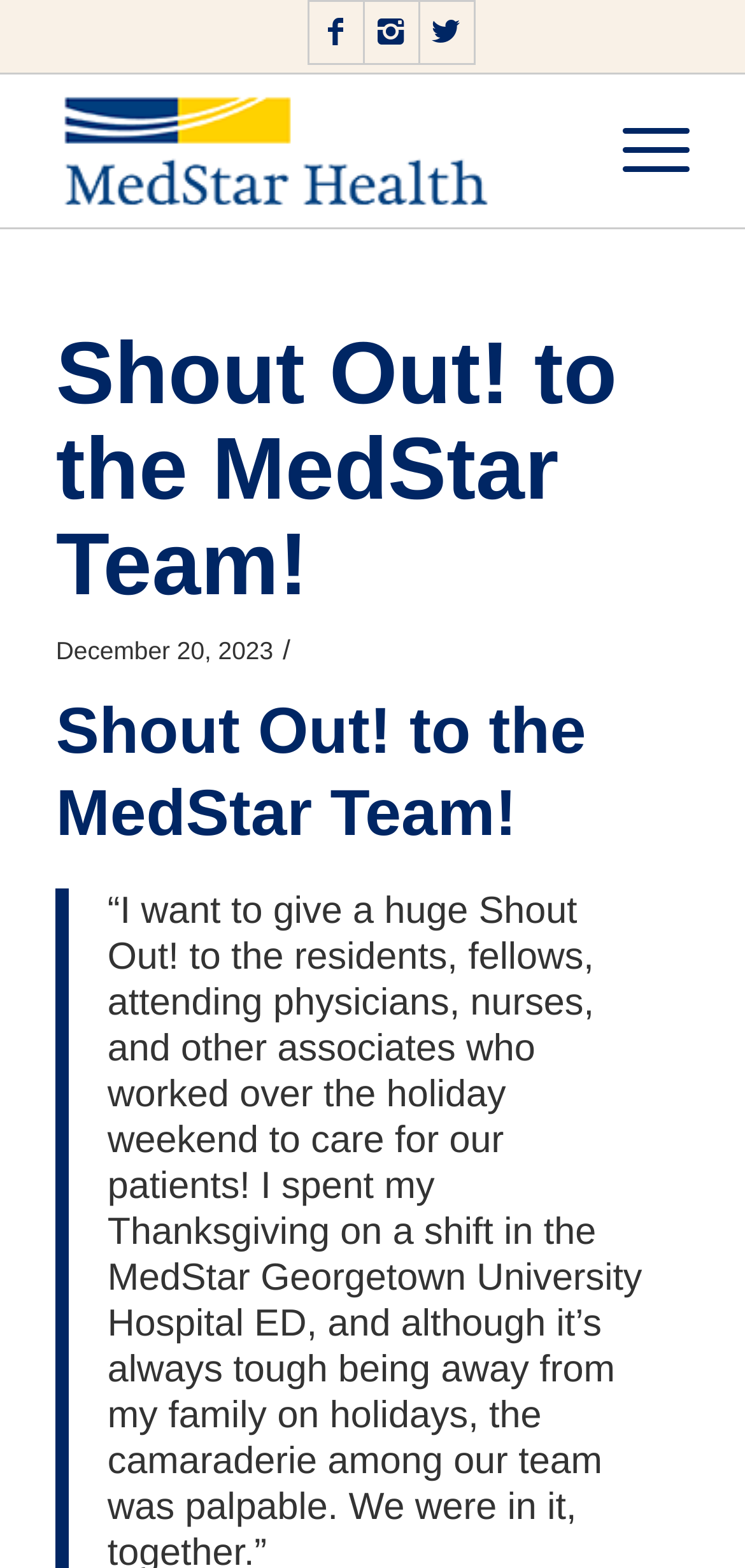Explain the webpage's design and content in an elaborate manner.

The webpage appears to be a blog post or article page, with a title "Shout Out! to the MedStar Team!" prominently displayed at the top. Below the title, there is a date "December 20, 2023" indicating when the post was published.

On the top-left corner, there is a logo or image of "GME Connect" with a link to the main page. To the right of the logo, there are three hidden social media links to Facebook, Instagram, and Twitter.

The main content of the page is divided into two sections. The top section has a heading with the same title as the page, "Shout Out! to the MedStar Team!", which is a link. Below this heading, there is a block of text, but its content is not specified in the accessibility tree.

On the right side of the page, there is a separate section with a link, but its purpose or content is not clear.

Overall, the page has a simple layout with a clear title, date, and logo, and appears to be a blog post or article page with some additional links and sections.